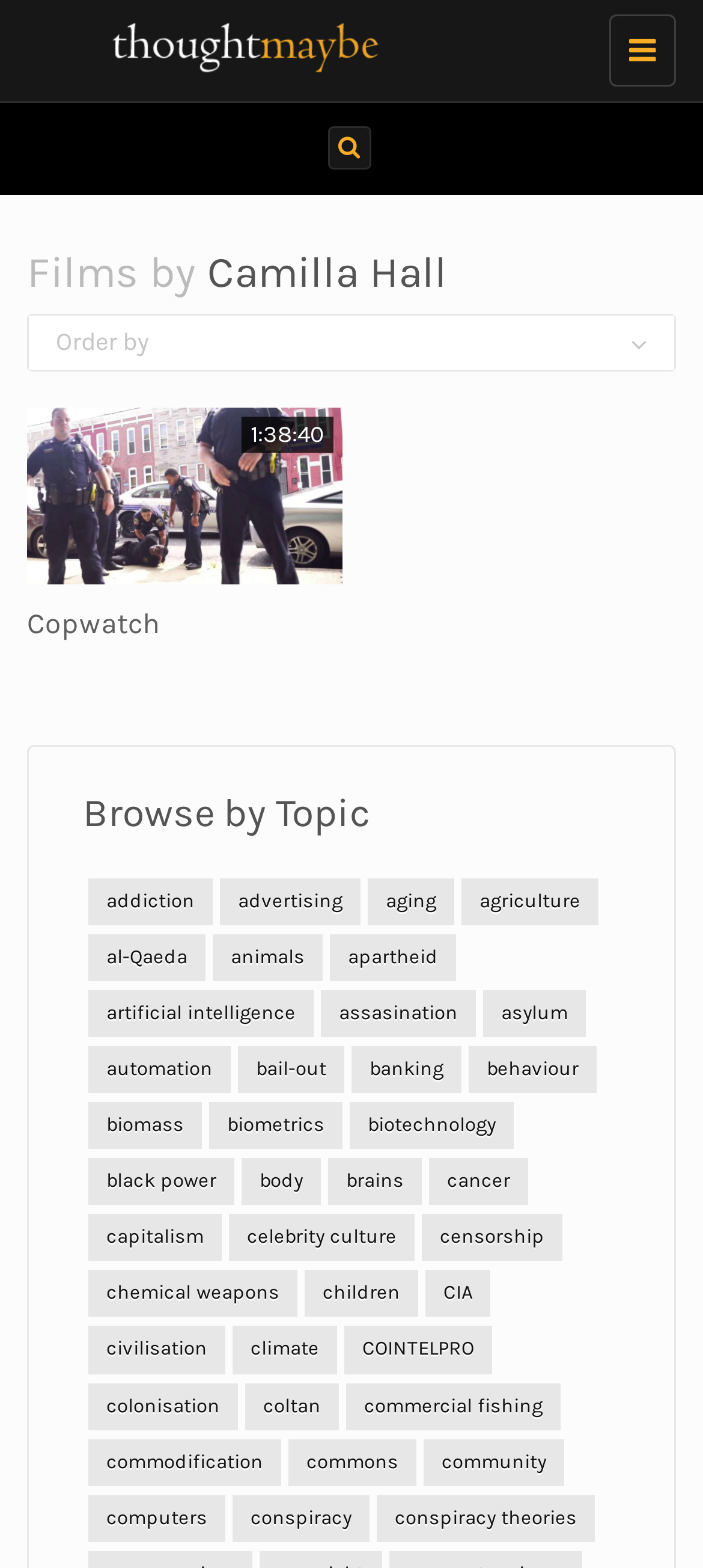Identify the bounding box coordinates for the UI element described by the following text: "name="s" placeholder="Seach for videos"". Provide the coordinates as four float numbers between 0 and 1, in the format [left, top, right, bottom].

[0.038, 0.123, 0.864, 0.162]